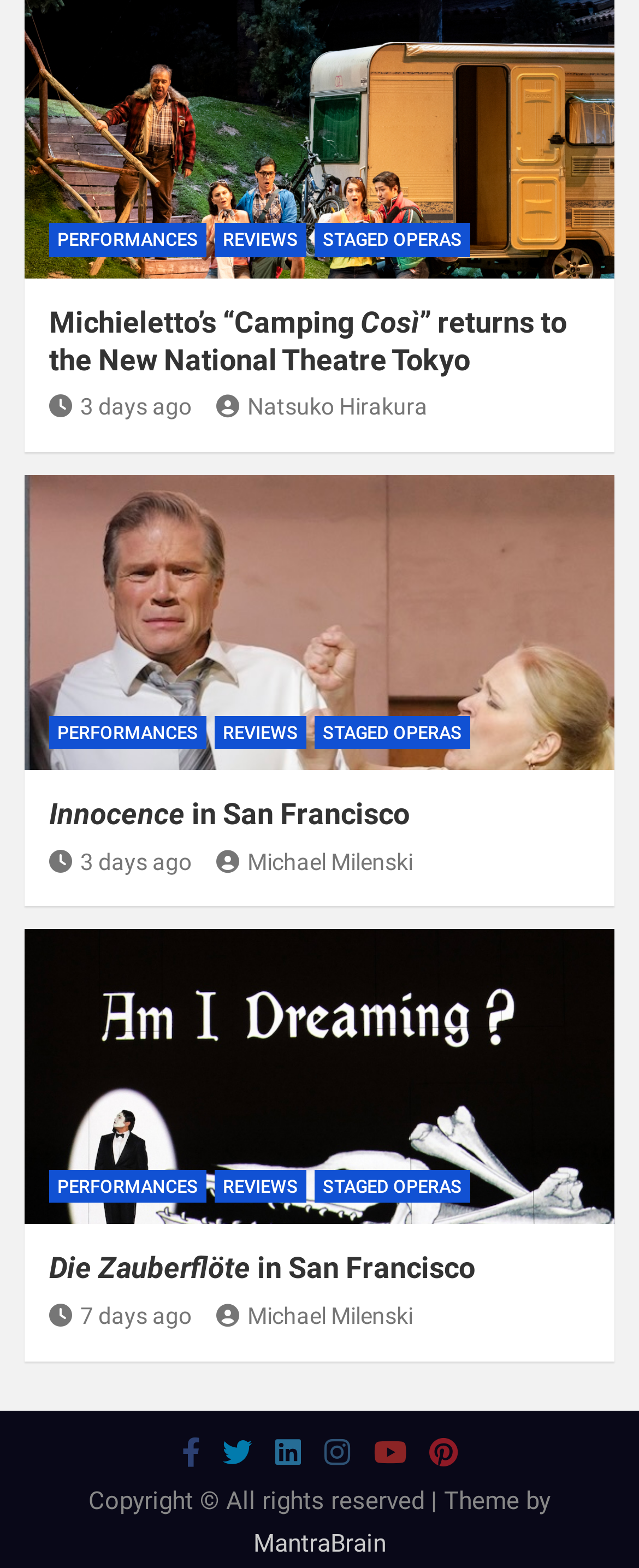Highlight the bounding box coordinates of the element that should be clicked to carry out the following instruction: "Read the article 'Michieletto’s “Camping Così” returns to the New National Theatre Tokyo'". The coordinates must be given as four float numbers ranging from 0 to 1, i.e., [left, top, right, bottom].

[0.077, 0.194, 0.887, 0.24]